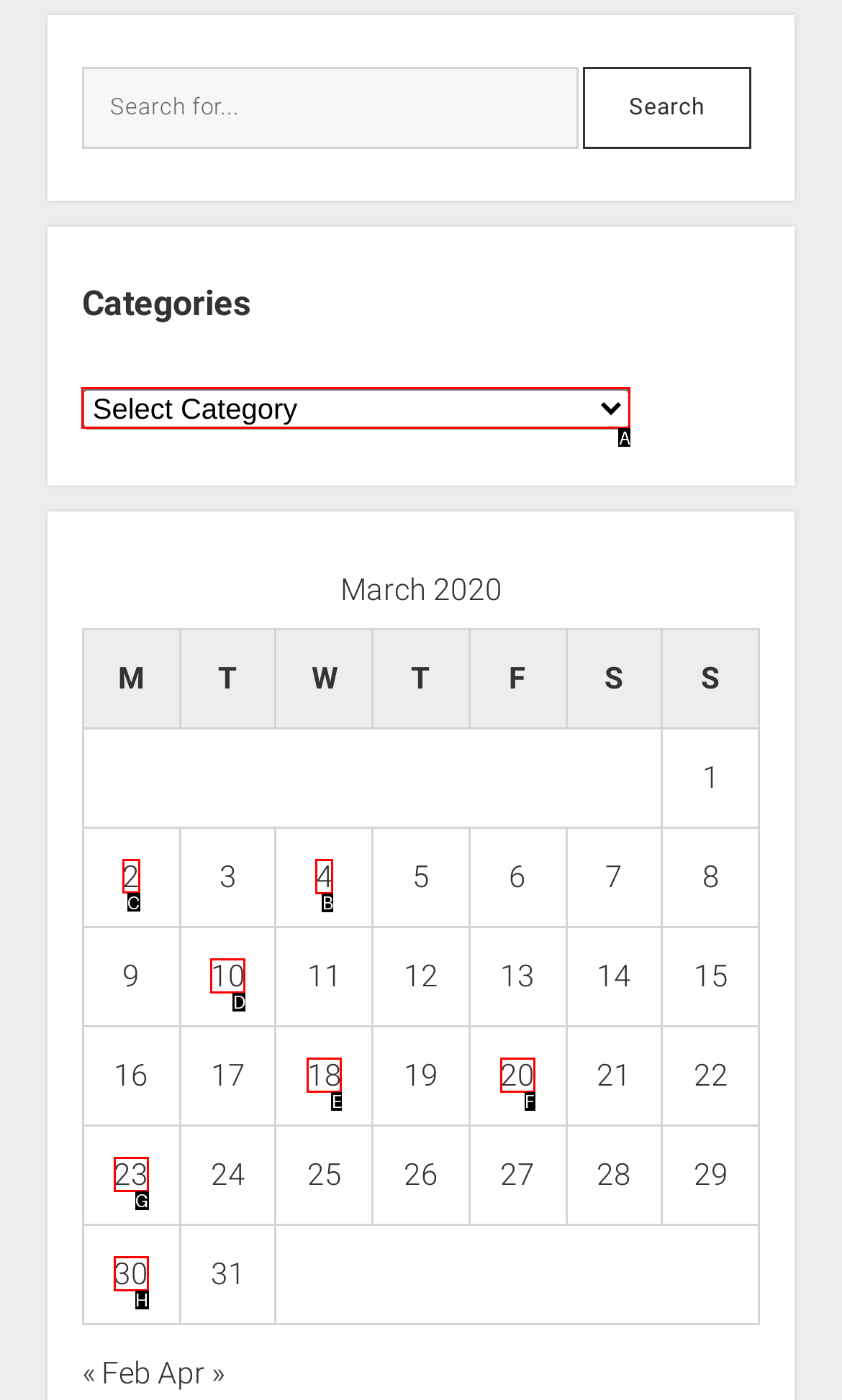Point out the HTML element I should click to achieve the following: search for something Reply with the letter of the selected element.

None